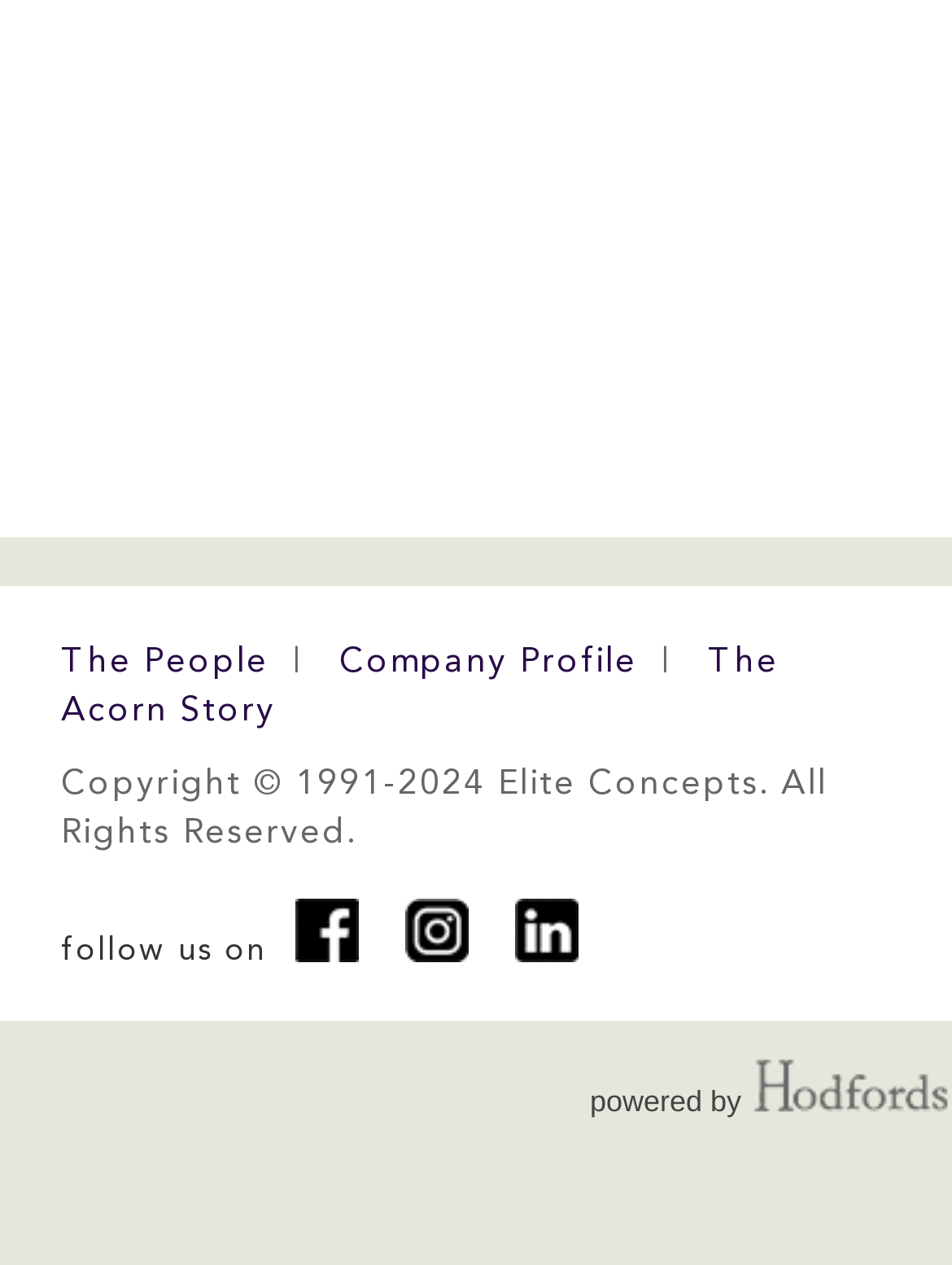What is the section above the copyright notice?
Use the image to answer the question with a single word or phrase.

Follow us on